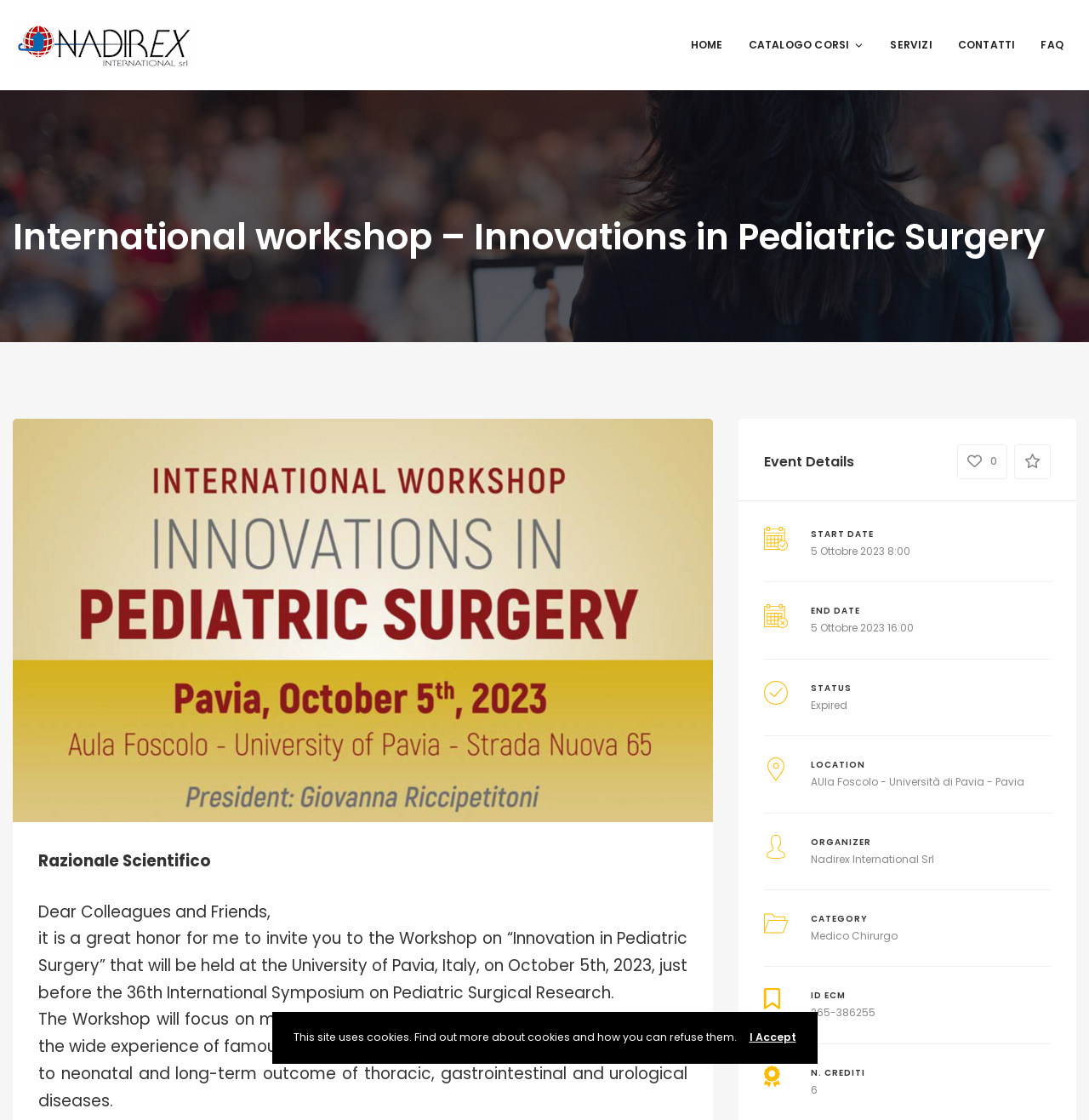Please locate the bounding box coordinates of the element that should be clicked to achieve the given instruction: "Click on the FAQ link".

[0.944, 0.025, 0.988, 0.056]